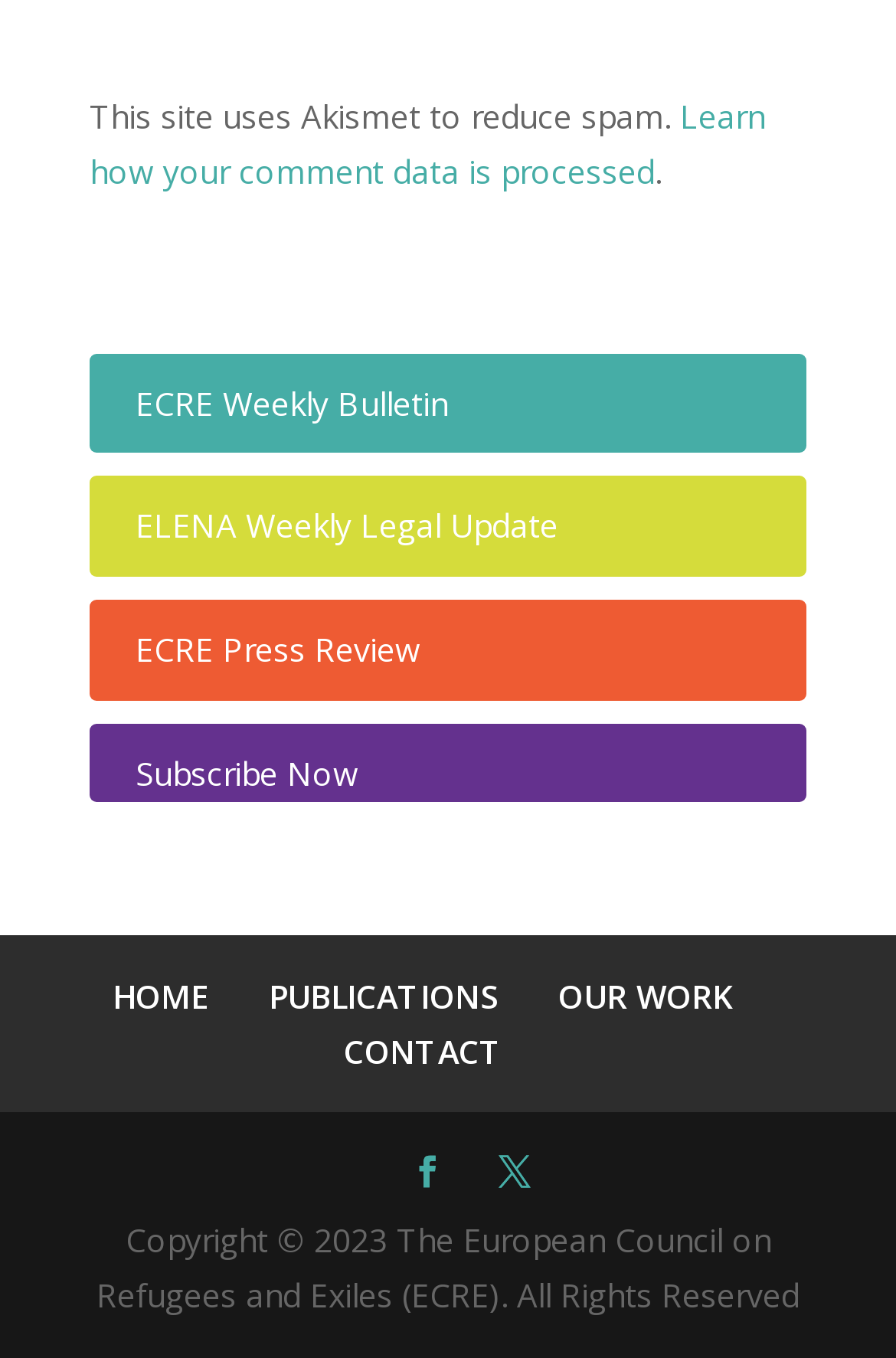Indicate the bounding box coordinates of the element that needs to be clicked to satisfy the following instruction: "Go to HOME page". The coordinates should be four float numbers between 0 and 1, i.e., [left, top, right, bottom].

[0.126, 0.717, 0.233, 0.749]